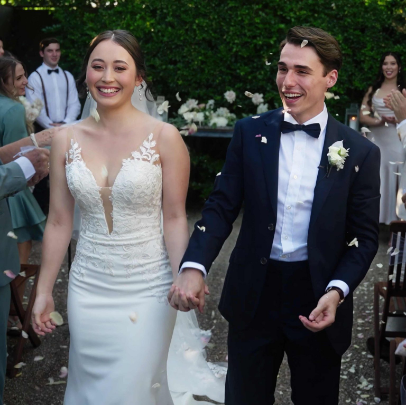Explain what is happening in the image with as much detail as possible.

In this joyful scene, a bride and groom, radiating happiness, walk hand-in-hand following their wedding ceremony. The bride, adorned in an elegant, fitted gown with intricate lace detailing, smiles brightly, embodying the joy of the moment. Beside her, the groom, dressed sharply in a classic tuxedo with a bow tie, shares an infectious grin, showcasing their celebration of love. Surrounding them, guests lend a festive atmosphere, with soft petals cascading down like confetti, enhancing the enchanting ambiance of the day. This image beautifully captures the essence of love, celebration, and the beginning of a new journey together for the couple.